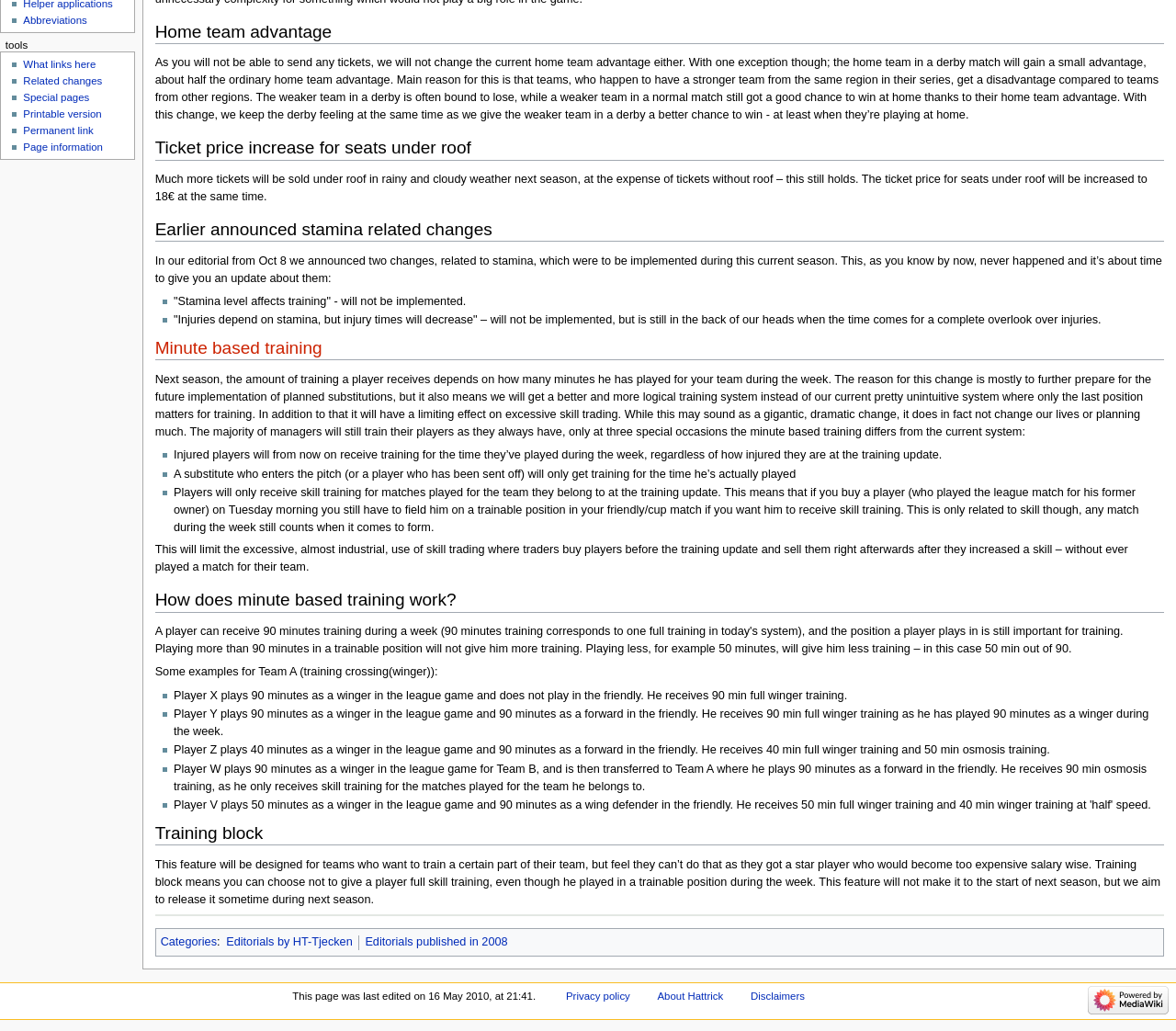Given the webpage screenshot and the description, determine the bounding box coordinates (top-left x, top-left y, bottom-right x, bottom-right y) that define the location of the UI element matching this description: alt="Powered by MediaWiki"

[0.925, 0.964, 0.994, 0.975]